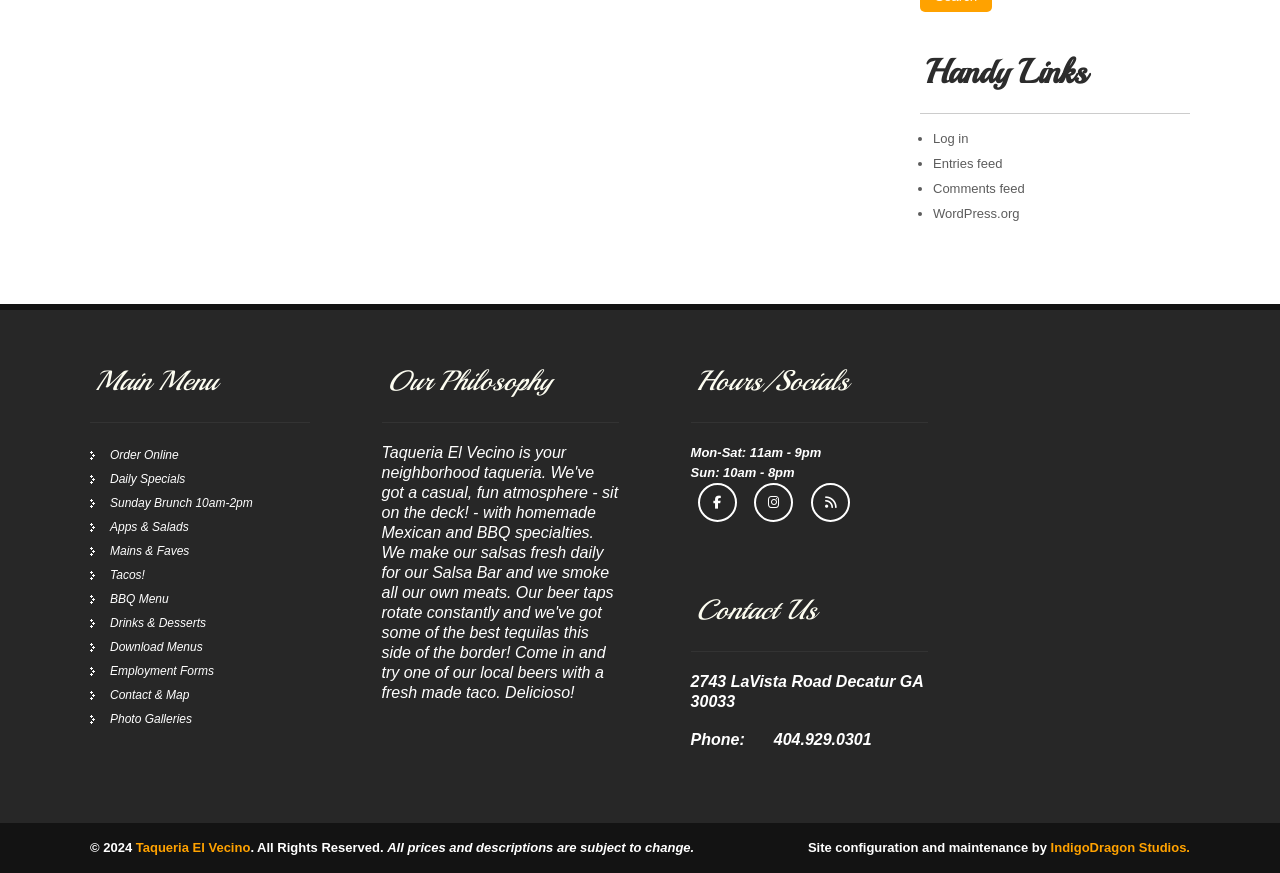Identify the bounding box coordinates of the region that needs to be clicked to carry out this instruction: "View post 'Palm Springs Vacation'". Provide these coordinates as four float numbers ranging from 0 to 1, i.e., [left, top, right, bottom].

None